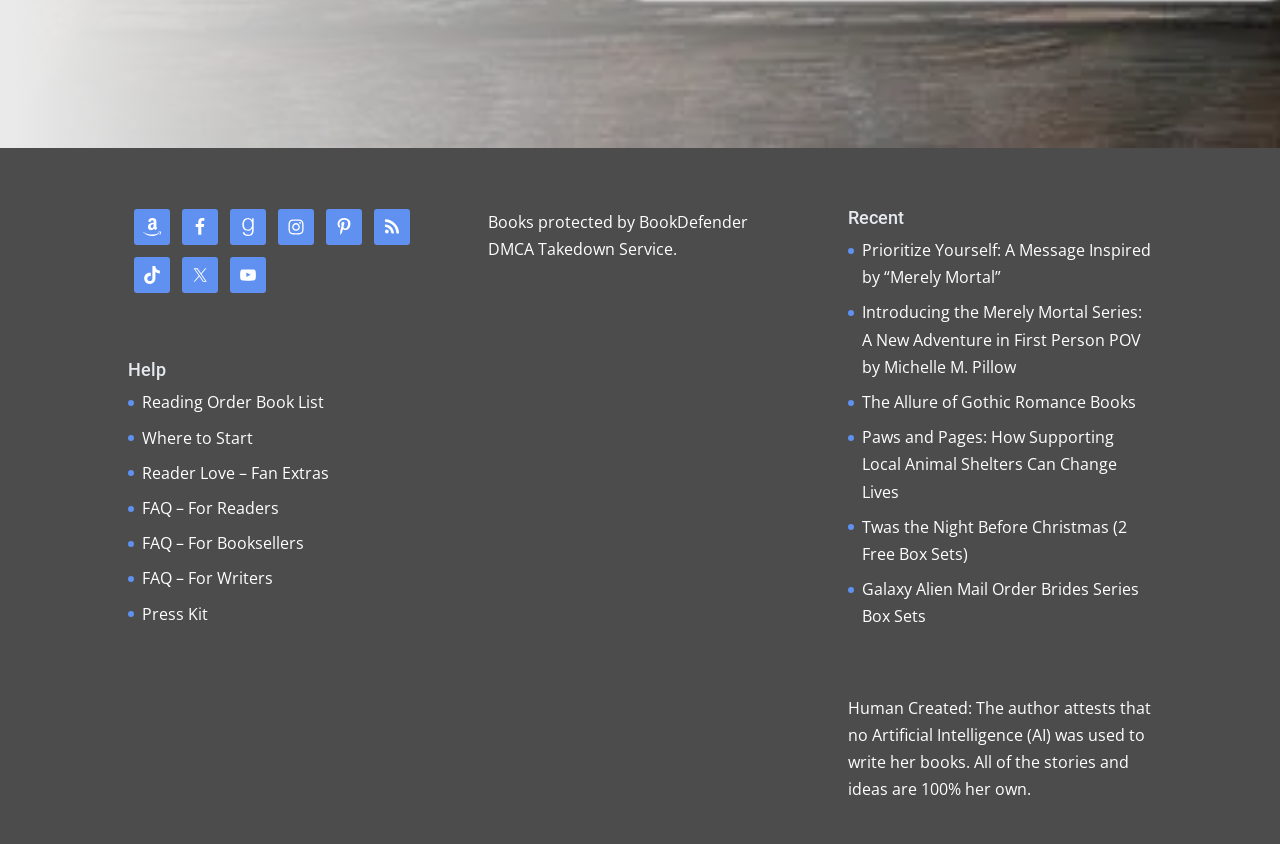Please specify the bounding box coordinates of the clickable region to carry out the following instruction: "Read about Prioritize Yourself". The coordinates should be four float numbers between 0 and 1, in the format [left, top, right, bottom].

[0.674, 0.283, 0.899, 0.342]